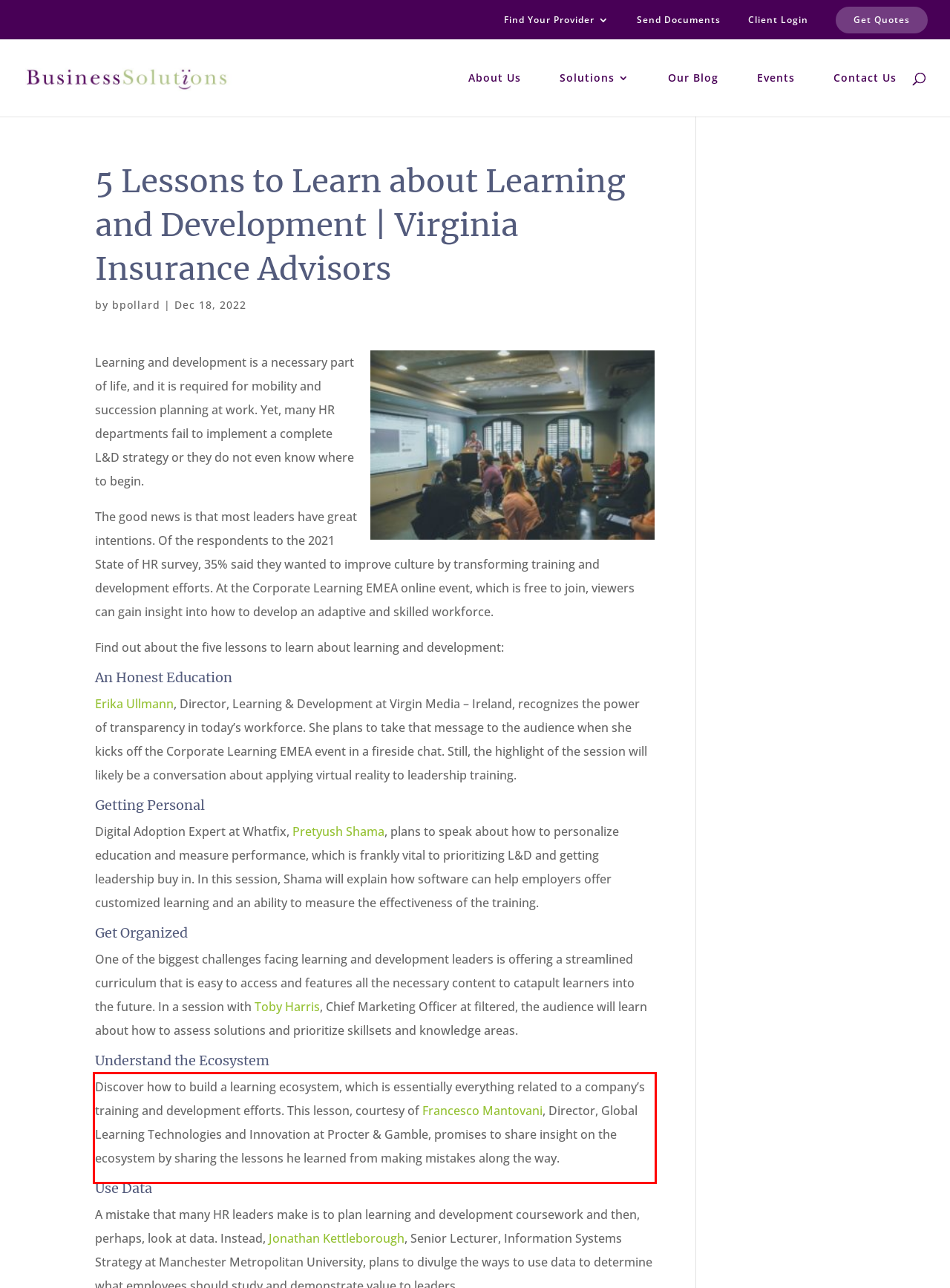You have a screenshot with a red rectangle around a UI element. Recognize and extract the text within this red bounding box using OCR.

Discover how to build a learning ecosystem, which is essentially everything related to a company’s training and development efforts. This lesson, courtesy of Francesco Mantovani, Director, Global Learning Technologies and Innovation at Procter & Gamble, promises to share insight on the ecosystem by sharing the lessons he learned from making mistakes along the way.